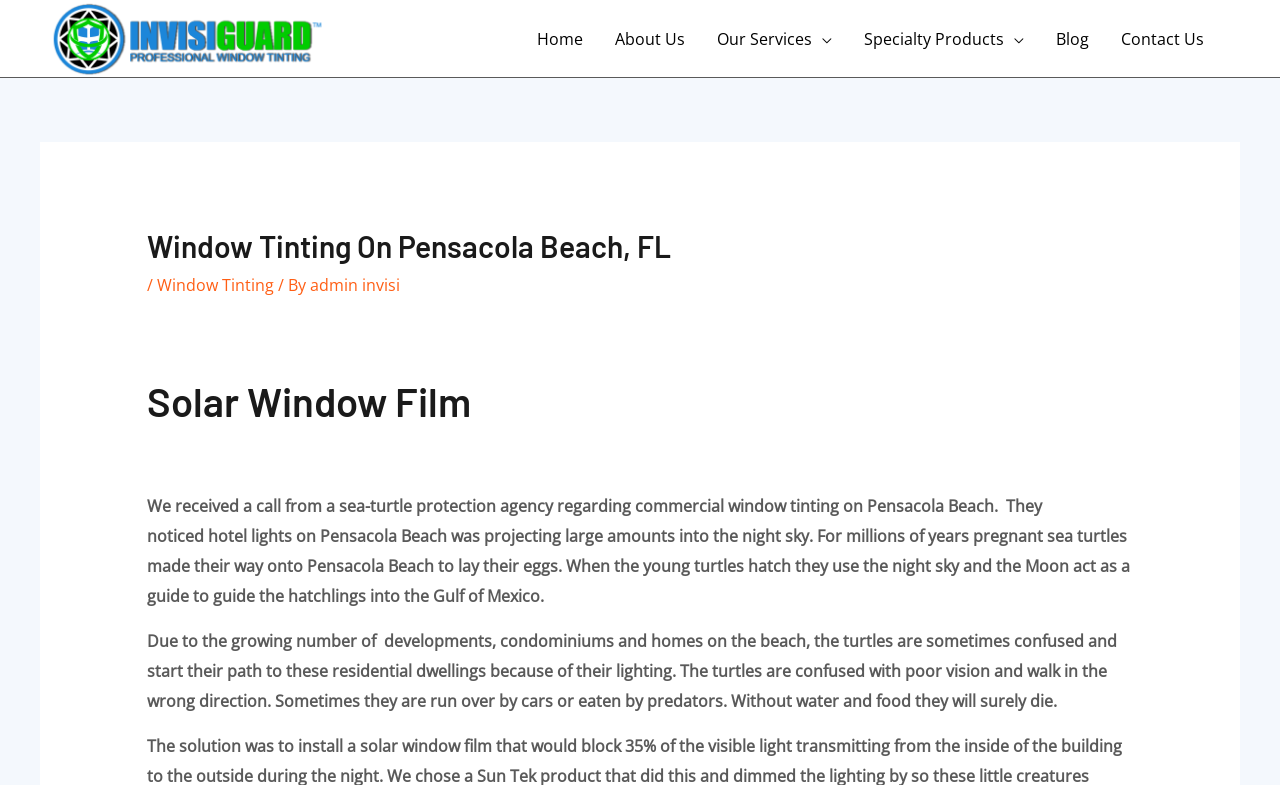Please answer the following question using a single word or phrase: 
What is the result of sea turtles being confused by light pollution?

They die